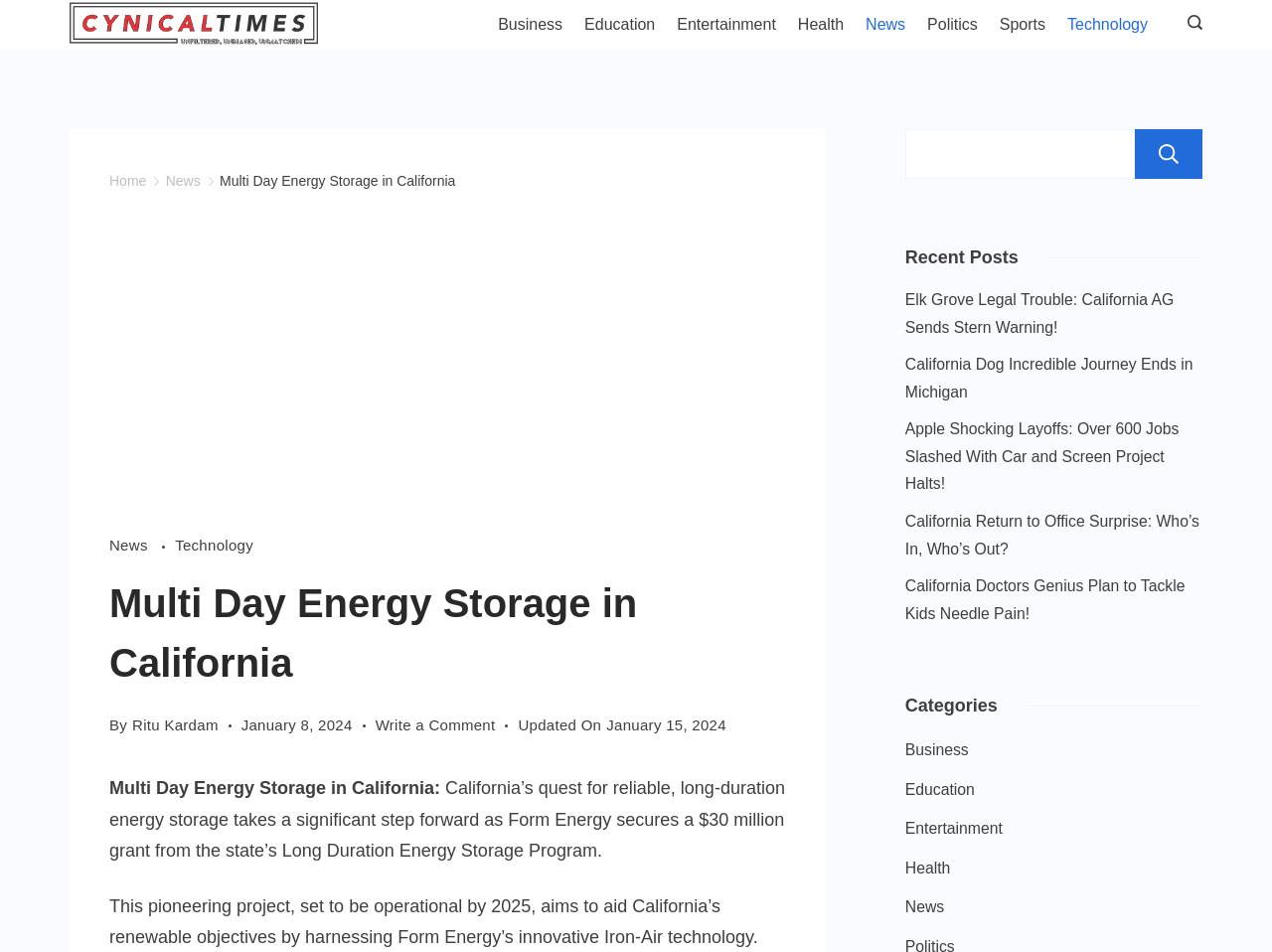Please identify the bounding box coordinates of the region to click in order to complete the task: "Click the 'Technology' link". The coordinates must be four float numbers between 0 and 1, specified as [left, top, right, bottom].

[0.138, 0.559, 0.199, 0.587]